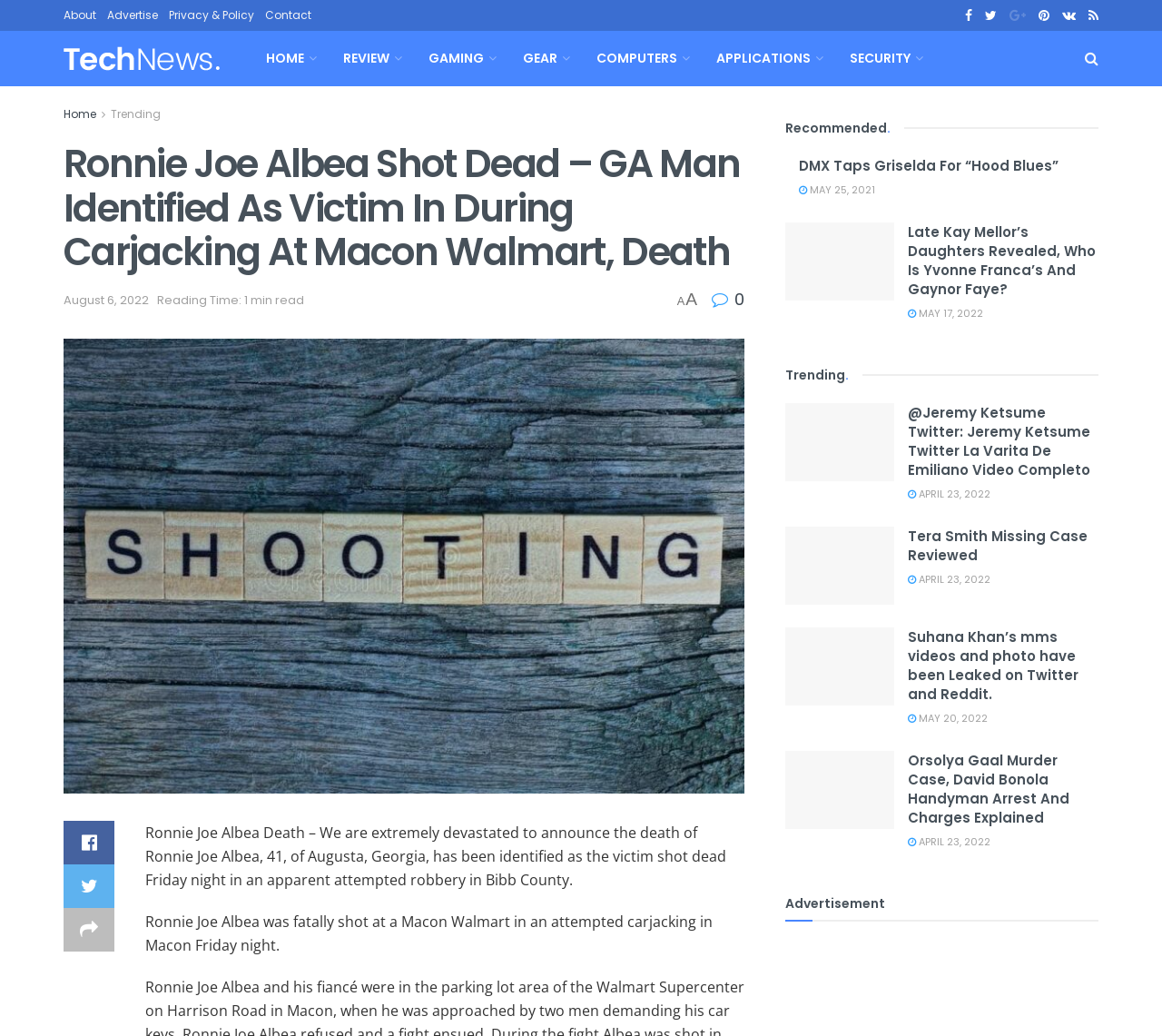Please locate the bounding box coordinates of the element that needs to be clicked to achieve the following instruction: "Click on the 'About' link". The coordinates should be four float numbers between 0 and 1, i.e., [left, top, right, bottom].

[0.055, 0.0, 0.083, 0.03]